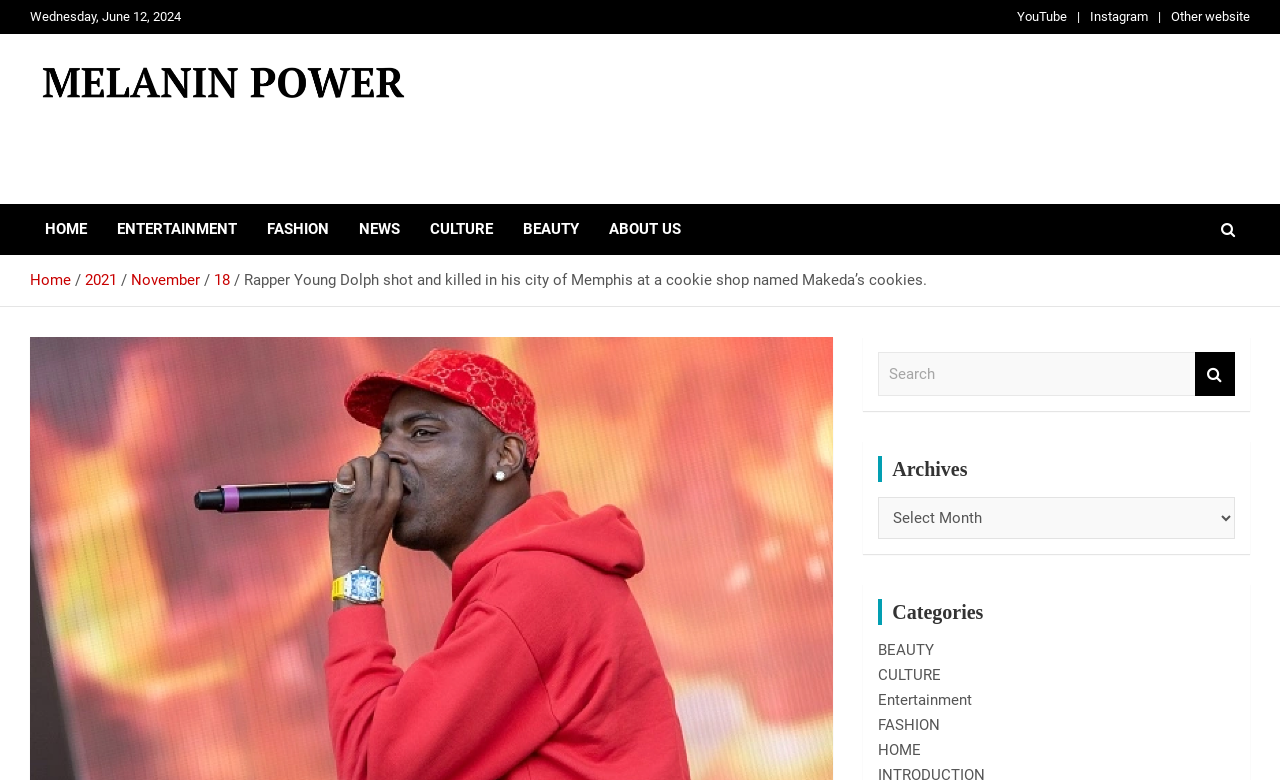Determine the bounding box coordinates for the area that should be clicked to carry out the following instruction: "Visit Melanin Power homepage".

[0.023, 0.085, 0.326, 0.116]